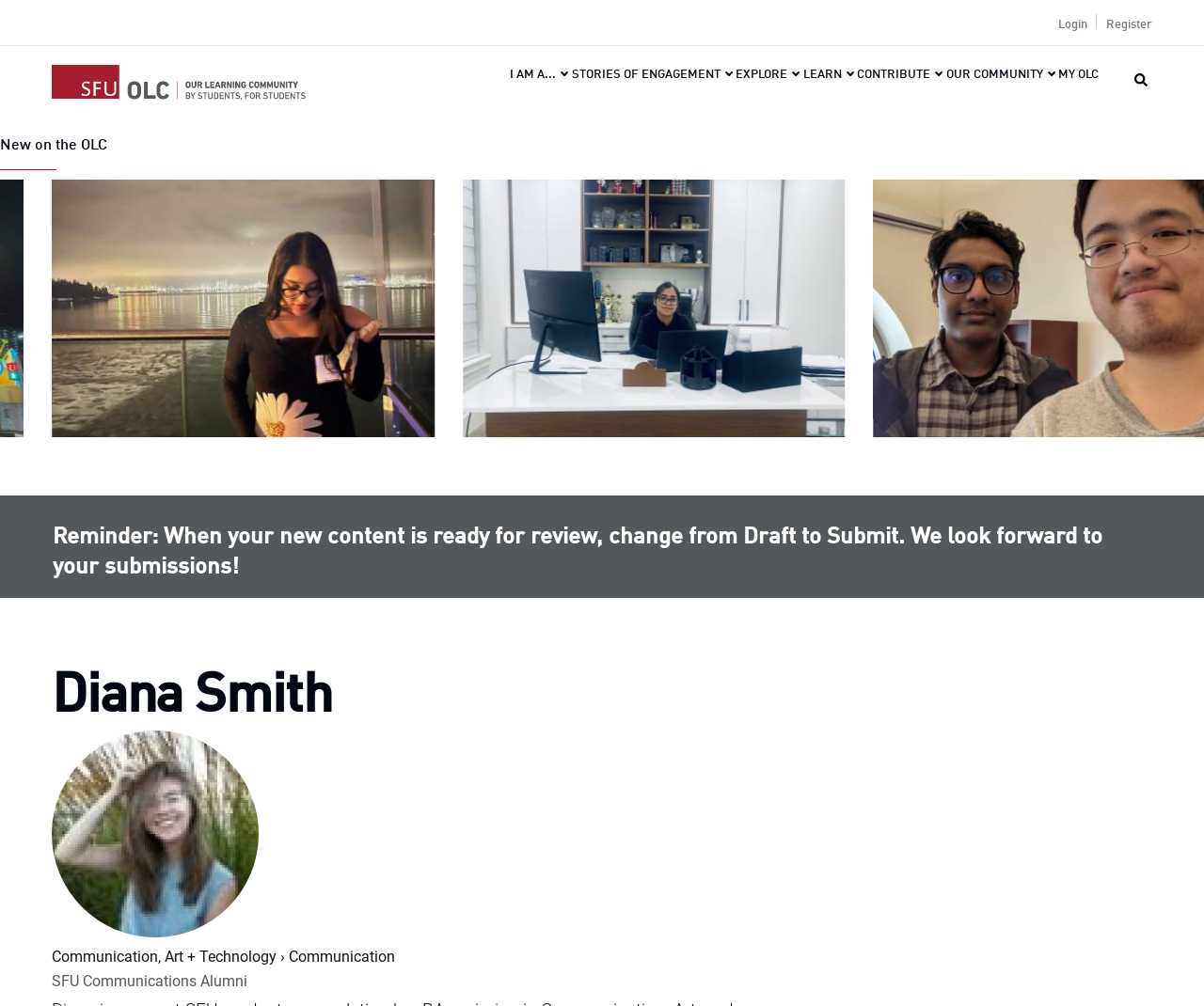Pinpoint the bounding box coordinates of the clickable area necessary to execute the following instruction: "View the 'Life at TRIUMF, Canada’s National Particle Accelerator Centre' story". The coordinates should be given as four float numbers between 0 and 1, namely [left, top, right, bottom].

[0.019, 0.327, 0.288, 0.371]